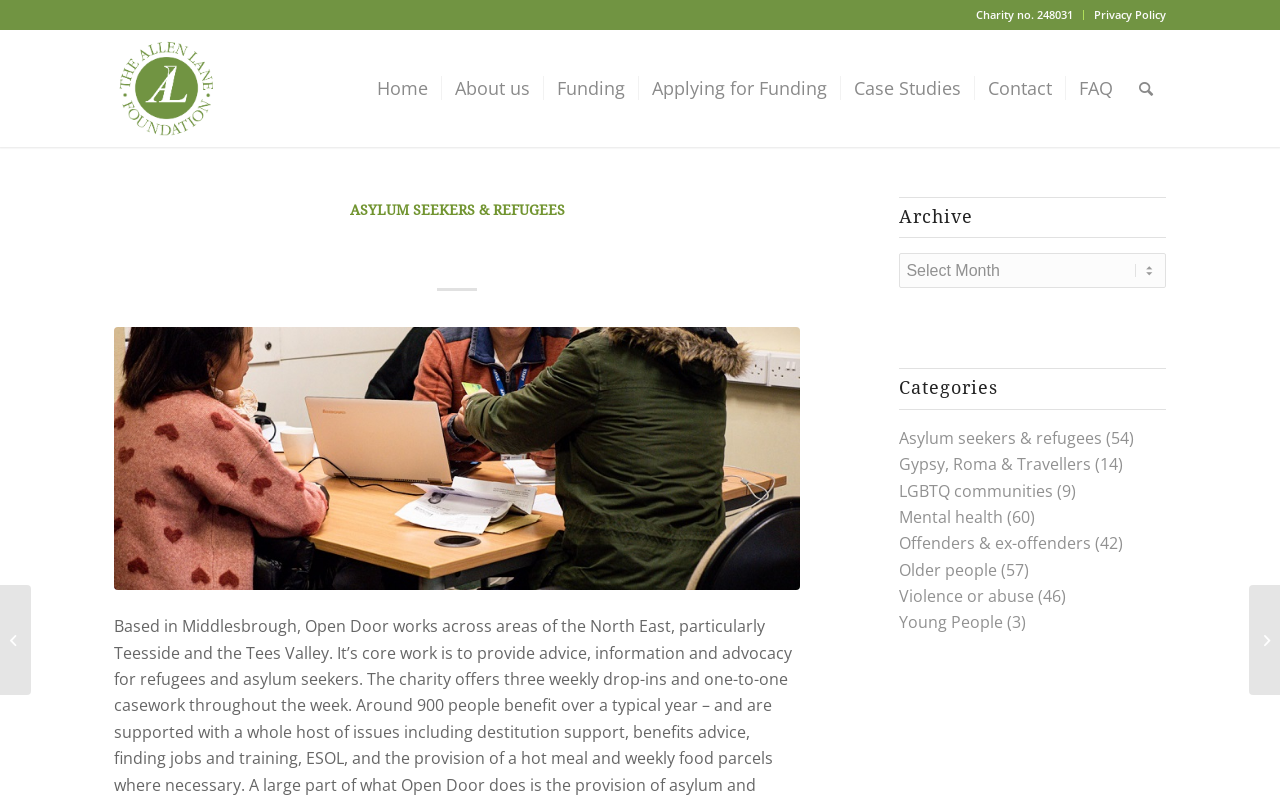Explain the webpage's layout and main content in detail.

The webpage is about Open Door North East, a charity organization supported by the Allen Lane Foundation. At the top left corner, there is a logo of the Allen Lane Foundation, an image with a square shape. 

To the right of the logo, there is a horizontal menu with 9 menu items: Home, About us, Funding, Applying for Funding, Case Studies, Contact, FAQ, and Search. Each menu item has a link associated with it.

Below the menu, there is a header section with a prominent heading "OPEN DOOR NORTH EAST" and a link "ASYLUM SEEKERS & REFUGEES" to the right of it. 

On the right side of the page, there is a complementary section with a heading "Archive" and a combobox below it. Under the combobox, there are 8 links to different categories, including "Asylum seekers & refugees", "Gypsy, Roma & Travellers", "LGBTQ communities", "Mental health", "Offenders & ex-offenders", "Older people", "Violence or abuse", and "Young People". Each category link has a corresponding static text showing the number of items in that category.

At the bottom left corner, there are two links: "True Butterflies" and "Finding Rhythms".